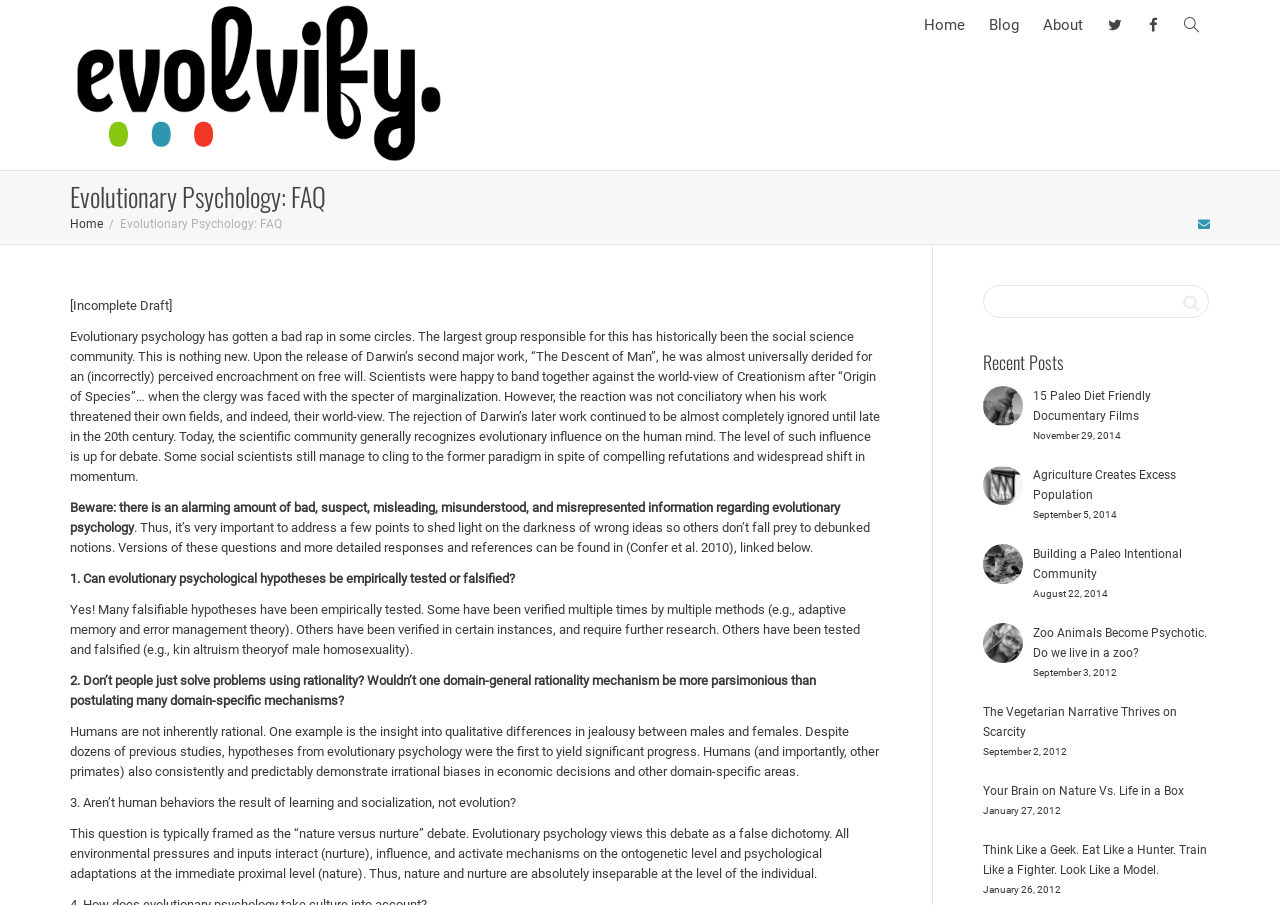Locate the bounding box coordinates of the segment that needs to be clicked to meet this instruction: "Search for something".

[0.768, 0.315, 0.945, 0.351]